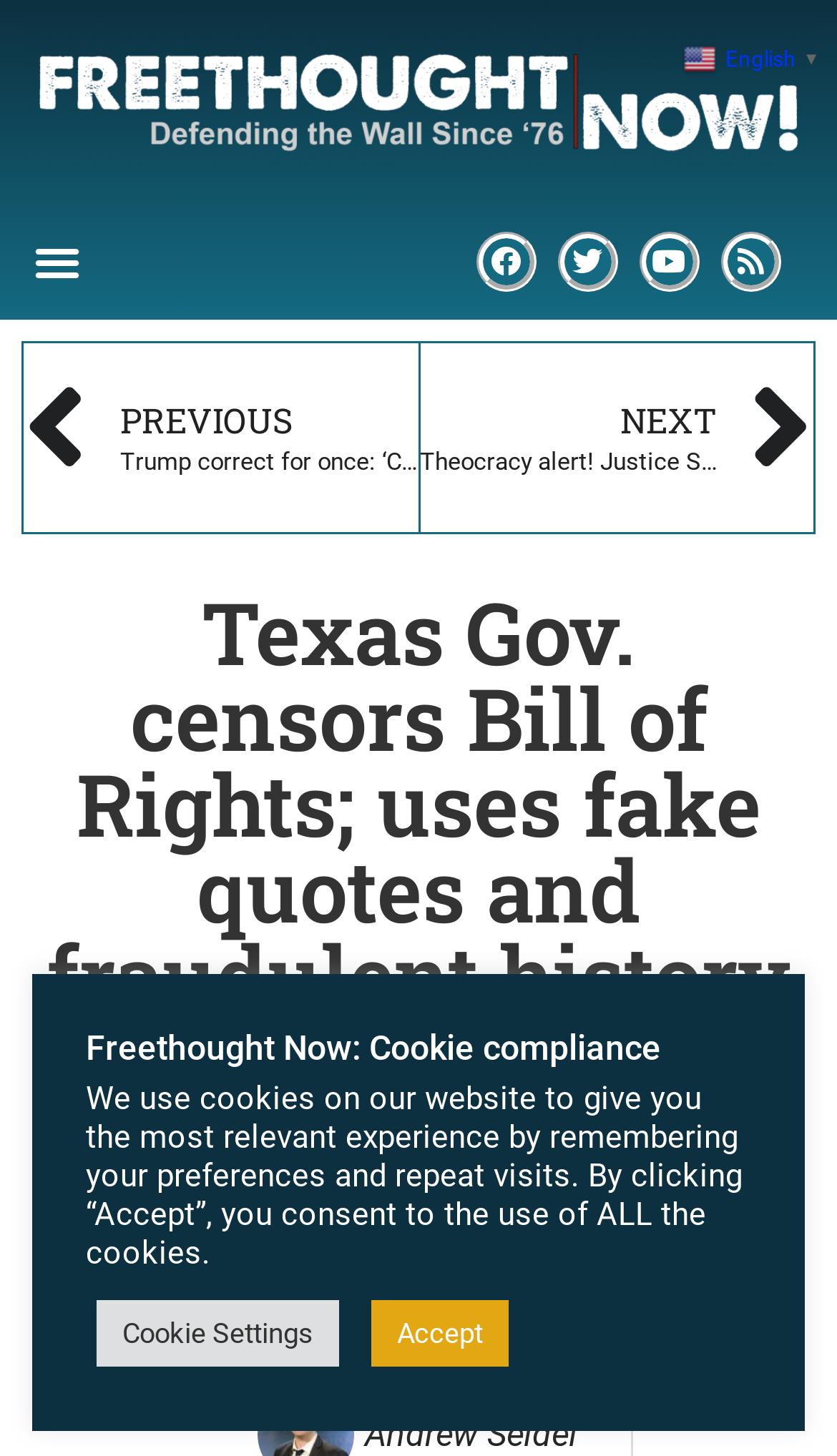Please identify the bounding box coordinates of the element I need to click to follow this instruction: "Read the previous article".

[0.028, 0.236, 0.499, 0.366]